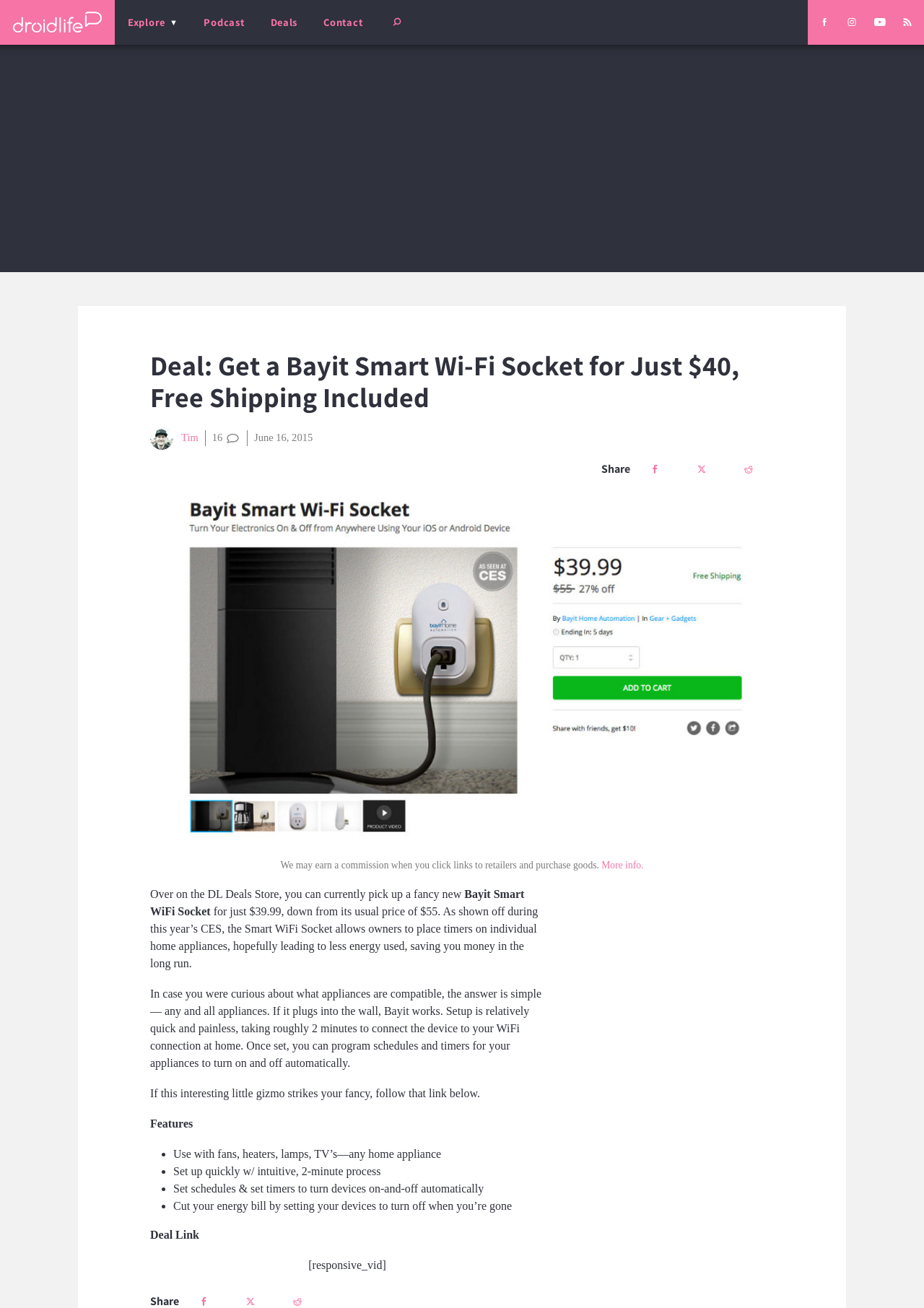Please identify and generate the text content of the webpage's main heading.

Deal: Get a Bayit Smart Wi-Fi Socket for Just $40, Free Shipping Included